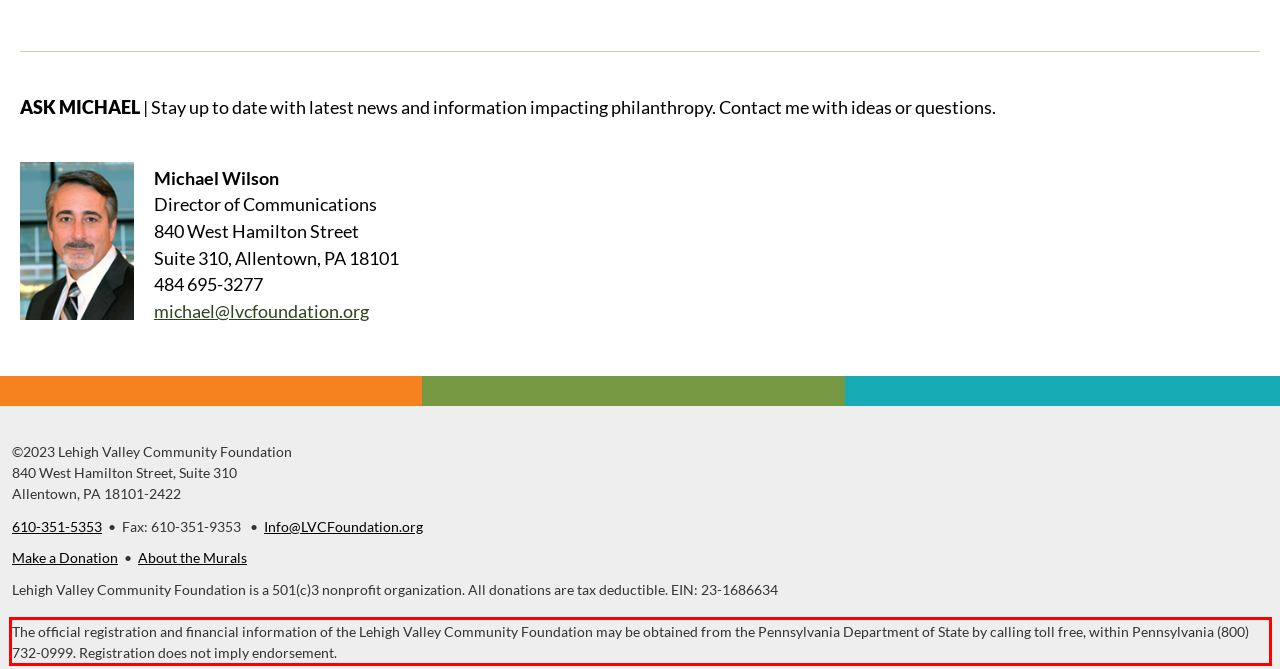Examine the screenshot of the webpage, locate the red bounding box, and generate the text contained within it.

The official registration and financial information of the Lehigh Valley Community Foundation may be obtained from the Pennsylvania Department of State by calling toll free, within Pennsylvania (800) 732-0999. Registration does not imply endorsement.